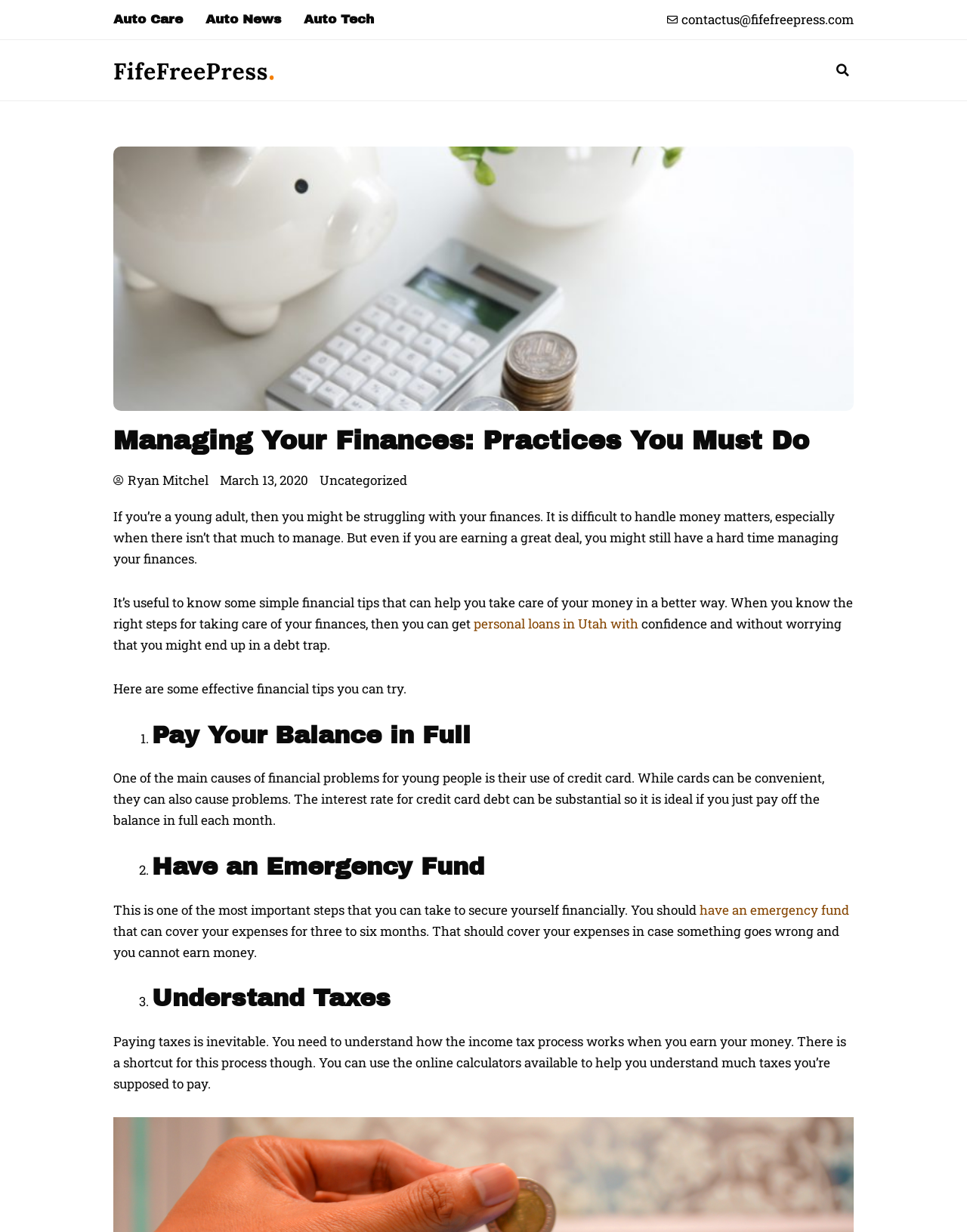Please find the top heading of the webpage and generate its text.

Managing Your Finances: Practices You Must Do